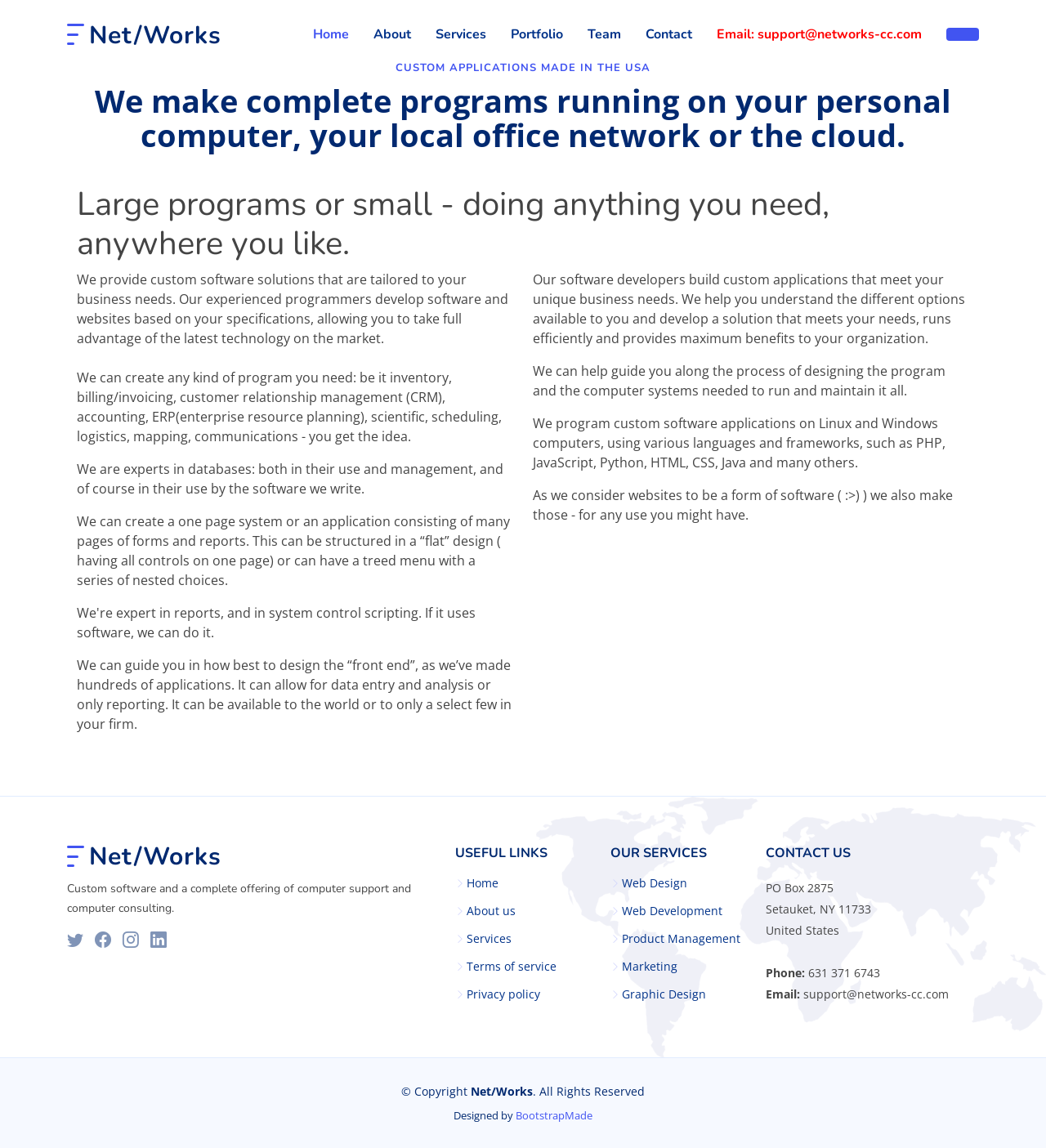Give a one-word or one-phrase response to the question: 
What type of applications does the company make?

Custom applications